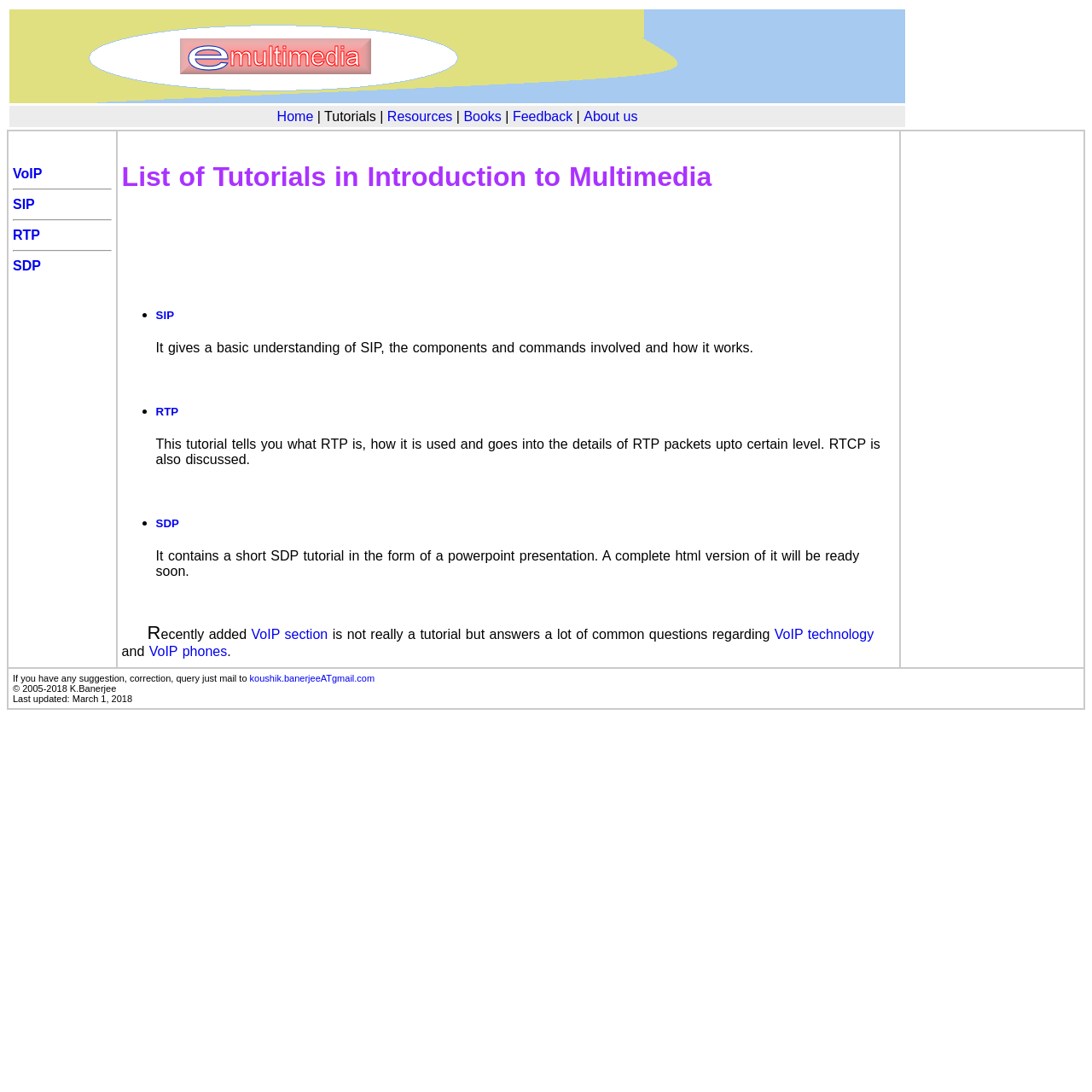Specify the bounding box coordinates of the region I need to click to perform the following instruction: "Follow us on social media". The coordinates must be four float numbers in the range of 0 to 1, i.e., [left, top, right, bottom].

None